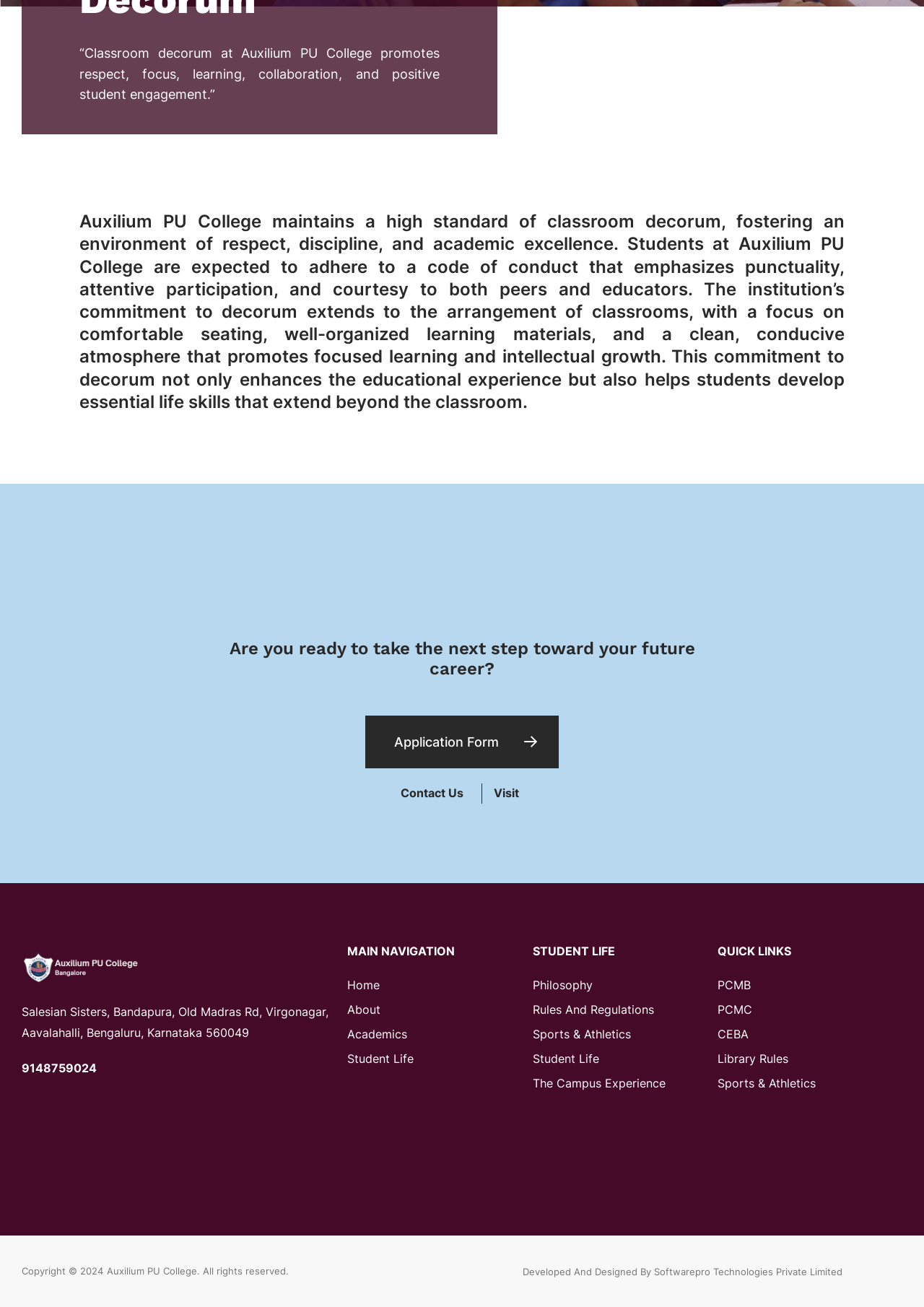Show the bounding box coordinates for the HTML element described as: "Student Life".

[0.376, 0.804, 0.448, 0.817]